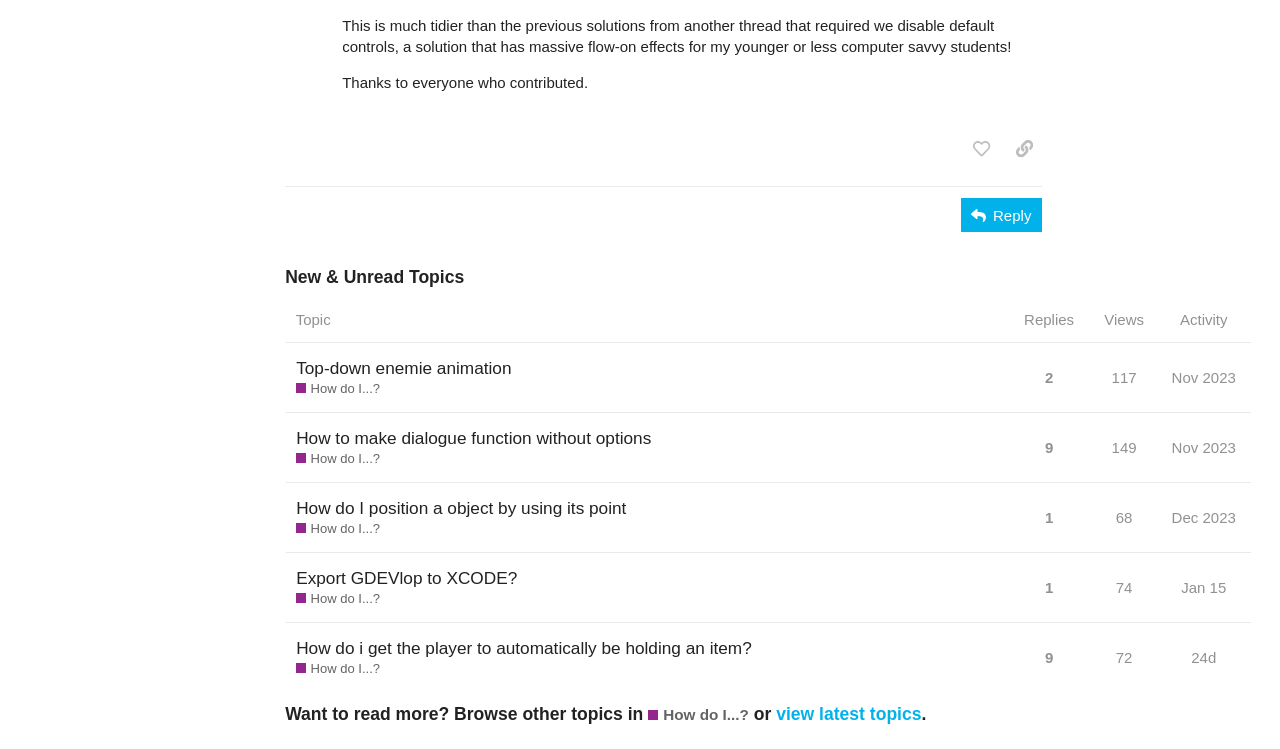Please specify the bounding box coordinates of the region to click in order to perform the following instruction: "Browse other topics in How do I...?".

[0.506, 0.94, 0.585, 0.968]